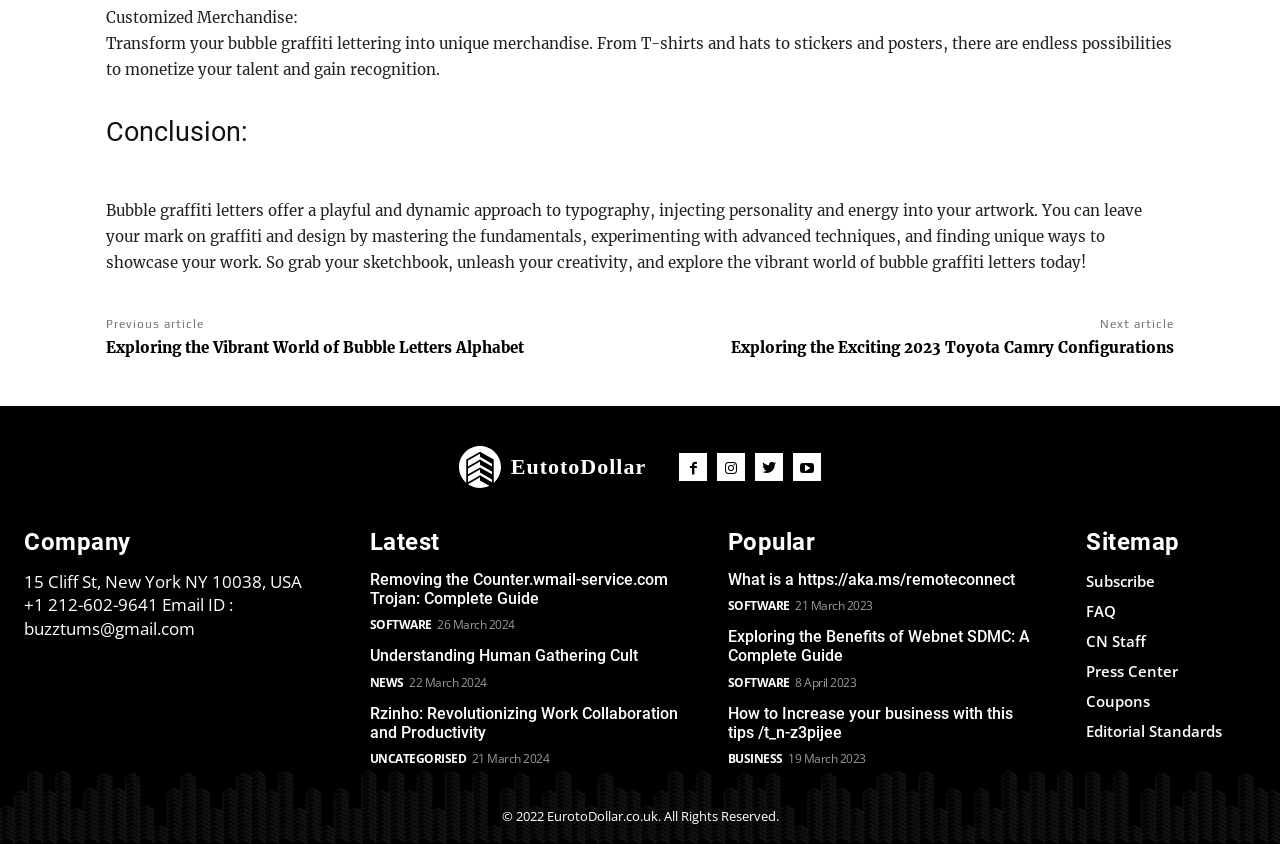What is the topic of the article 'Exploring the Vibrant World of Bubble Letters Alphabet'?
Using the image as a reference, answer with just one word or a short phrase.

Bubble graffiti letters